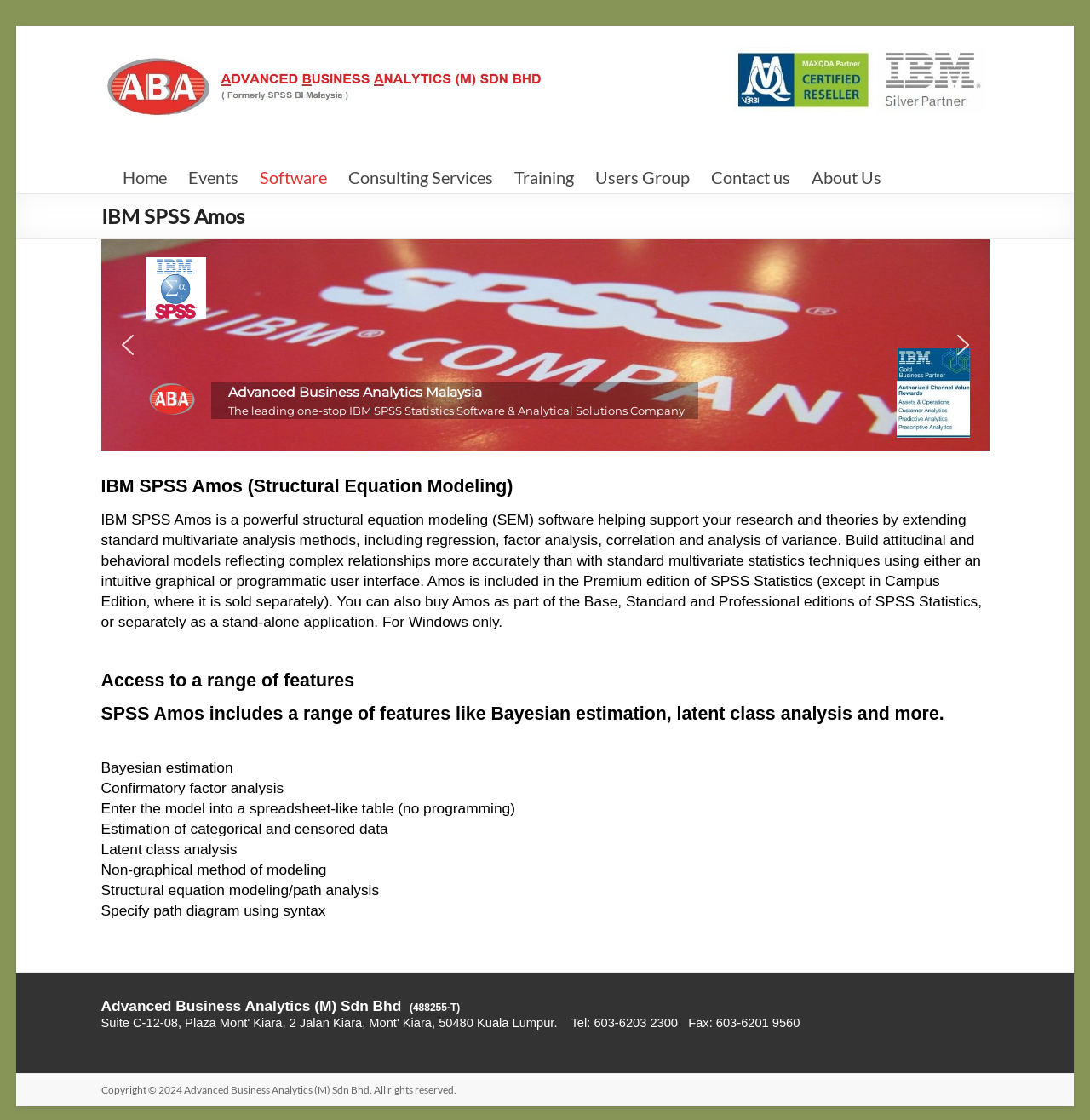Please identify the bounding box coordinates of the element on the webpage that should be clicked to follow this instruction: "Learn about 'Academic Innovation'". The bounding box coordinates should be given as four float numbers between 0 and 1, formatted as [left, top, right, bottom].

None